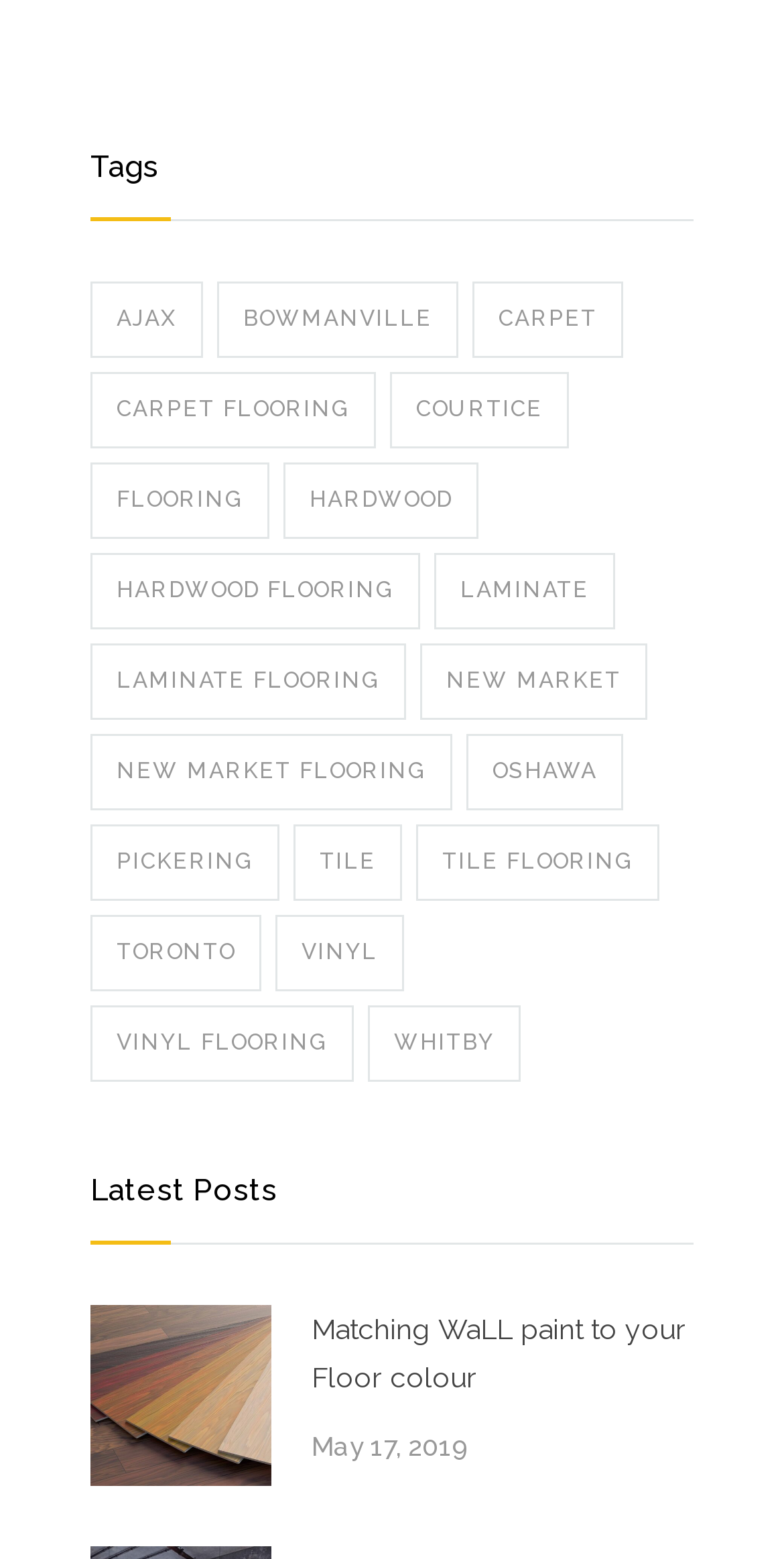Determine the bounding box coordinates (top-left x, top-left y, bottom-right x, bottom-right y) of the UI element described in the following text: tile flooring

[0.531, 0.529, 0.841, 0.578]